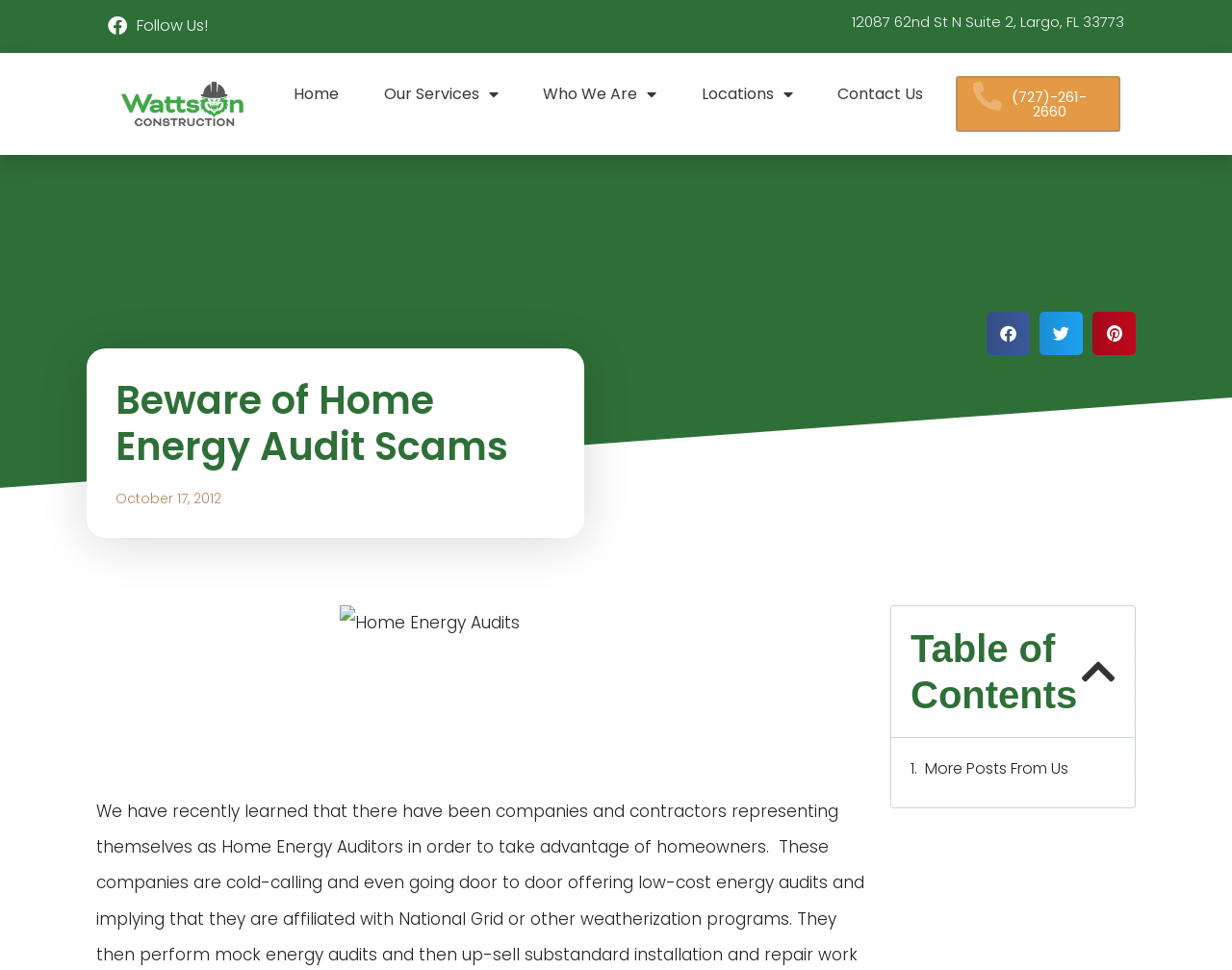Locate the bounding box coordinates of the element you need to click to accomplish the task described by this instruction: "View more posts".

[0.751, 0.78, 0.867, 0.804]